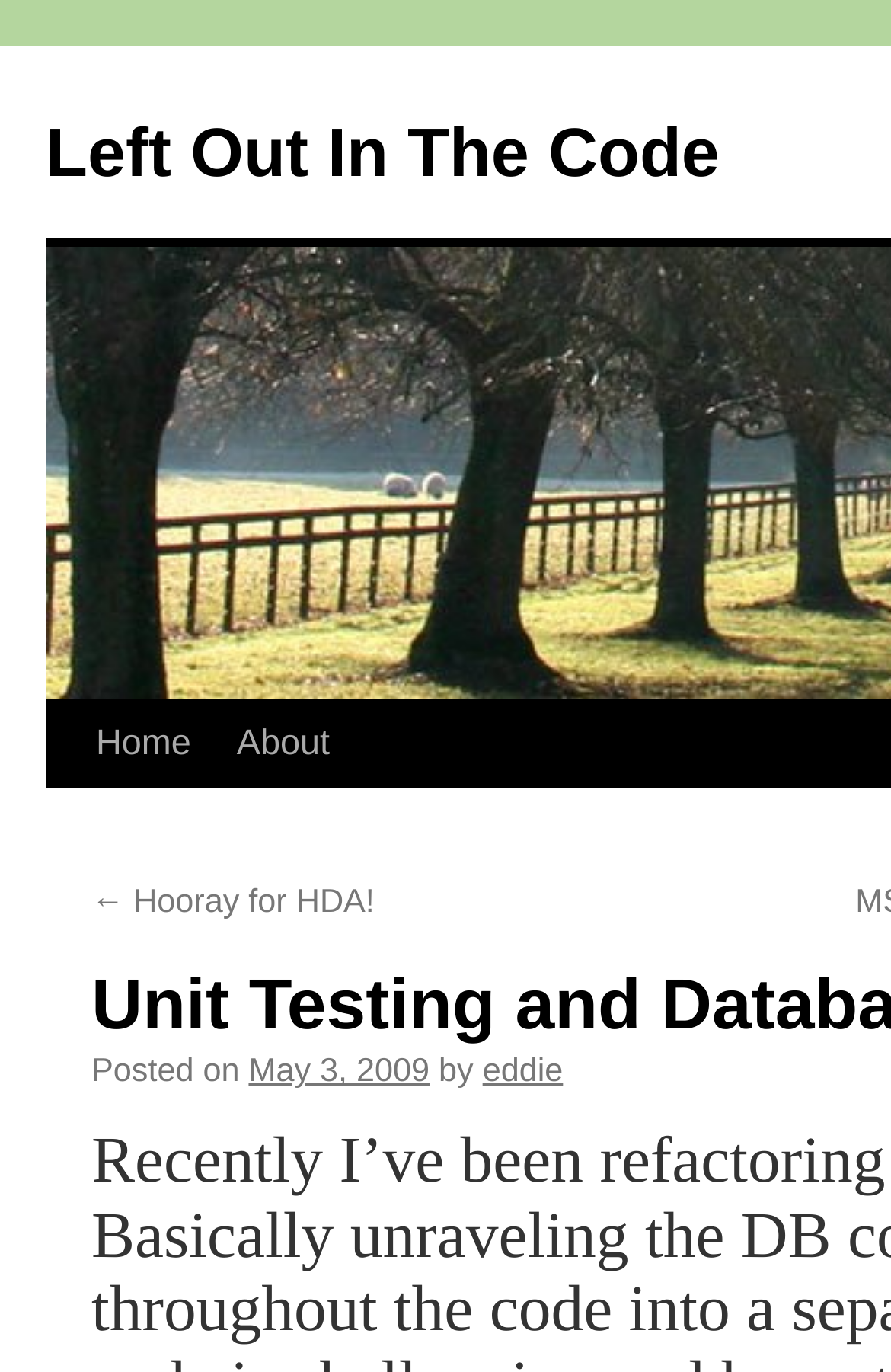Provide the bounding box coordinates in the format (top-left x, top-left y, bottom-right x, bottom-right y). All values are floating point numbers between 0 and 1. Determine the bounding box coordinate of the UI element described as: May 3, 2009

[0.279, 0.769, 0.482, 0.795]